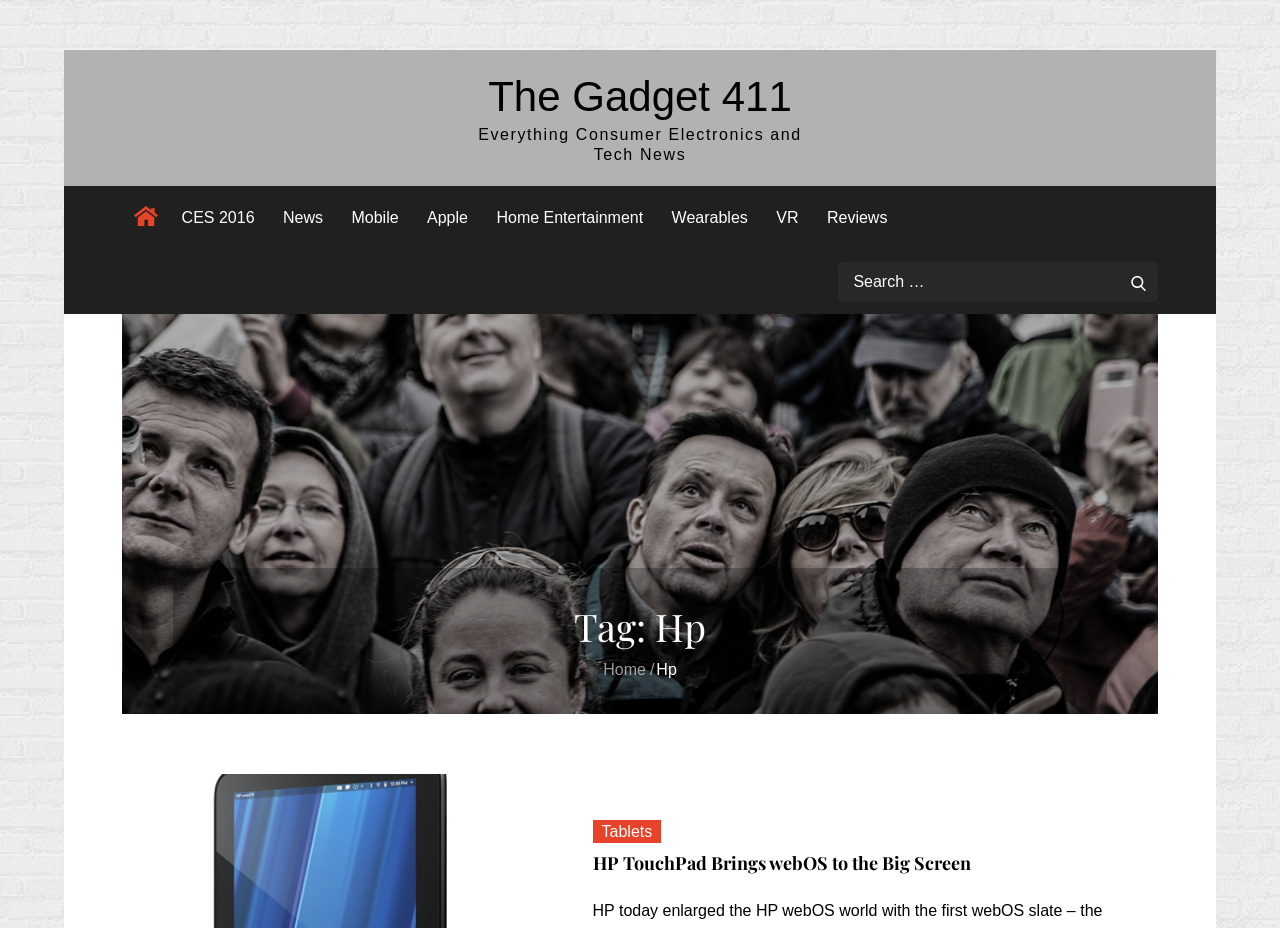Refer to the image and provide a thorough answer to this question:
What is the name of the website?

The name of the website can be found in the link element with the text 'The Gadget 411' which is a child of the root element.